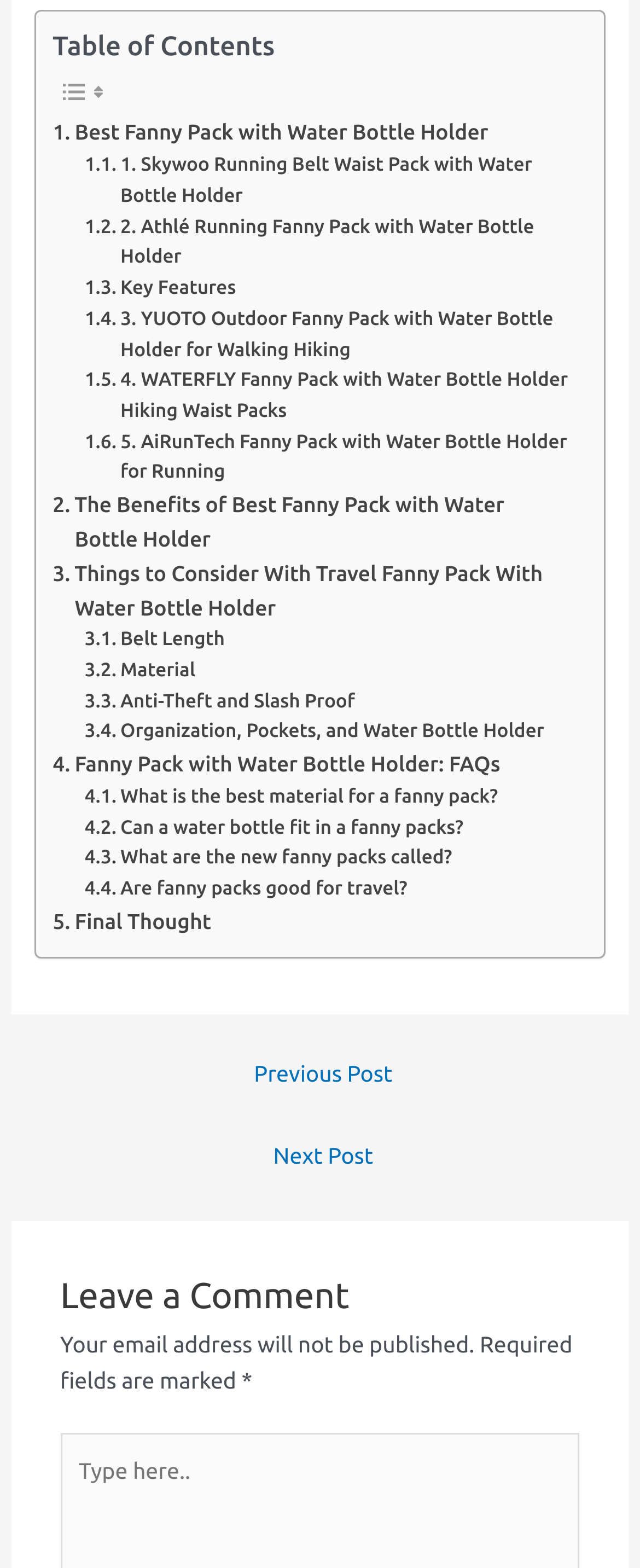Answer the question below using just one word or a short phrase: 
How many images are on the webpage?

2